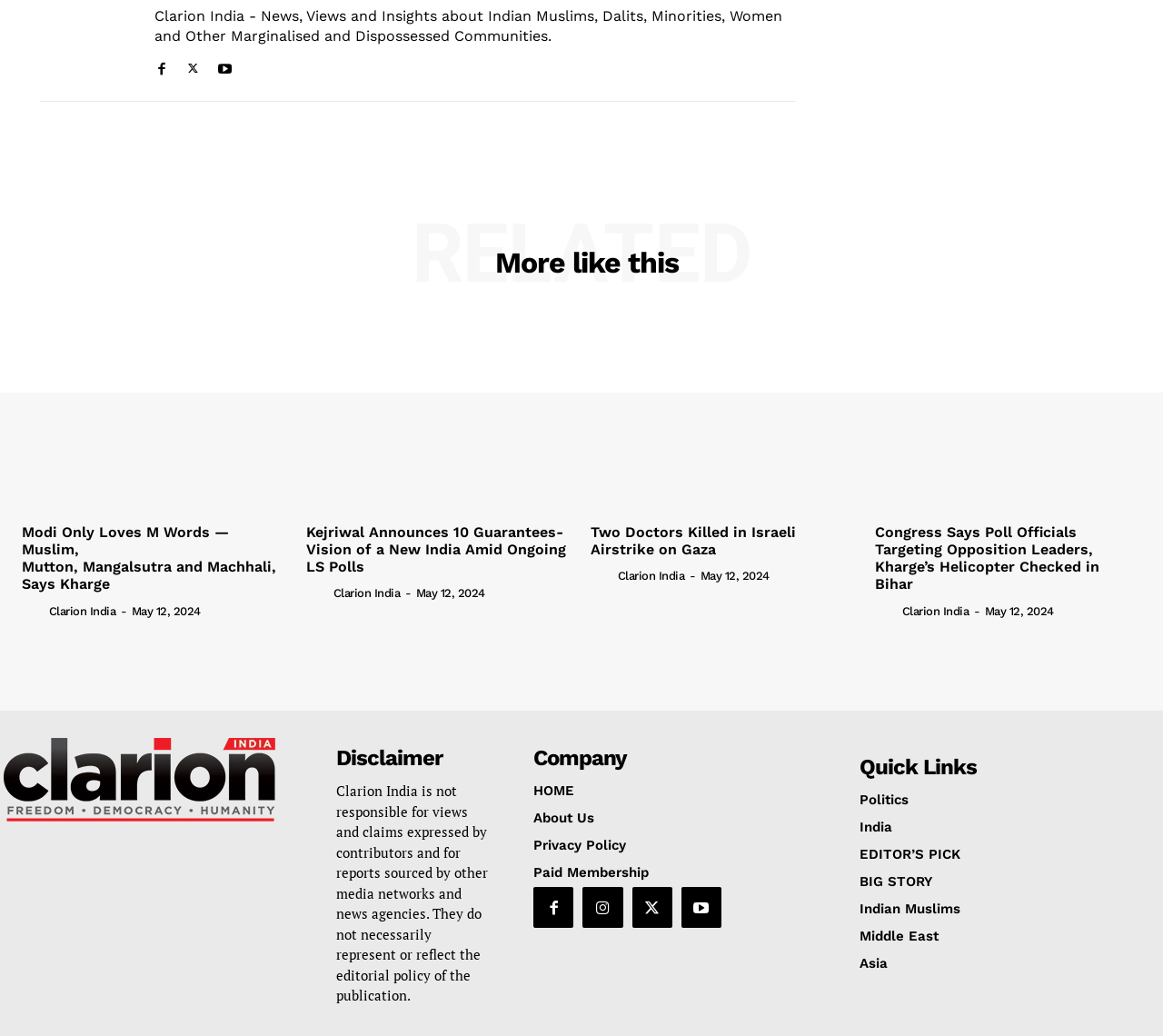What is the name of the website?
Could you answer the question with a detailed and thorough explanation?

The name of the website can be found in the top-left corner of the webpage, where it is written as 'Clarion India - News, Views and Insights about Indian Muslims, Dalits, Minorities, Women and Other Marginalised and Dispossessed Communities.'